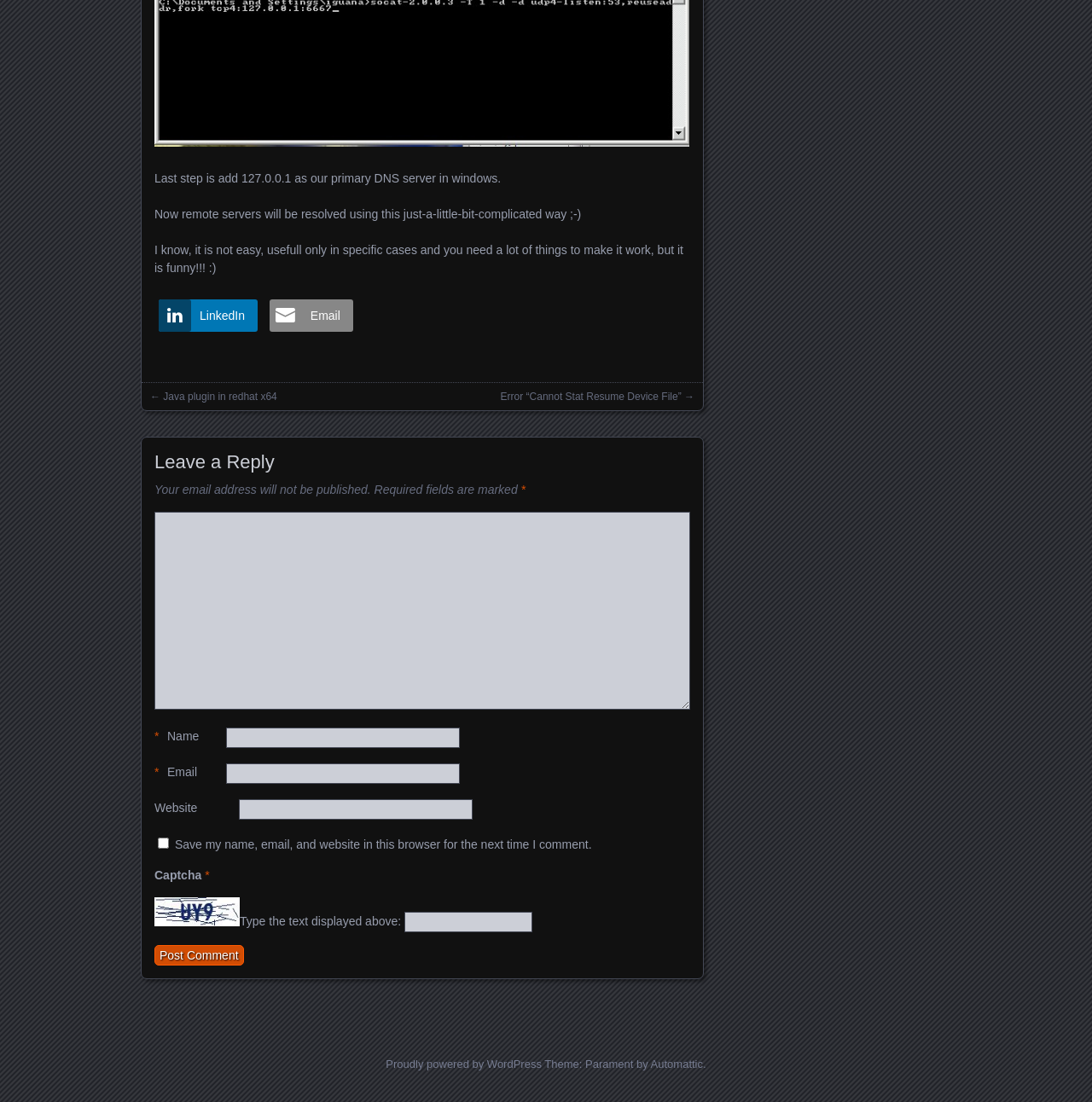What is the purpose of the 'CMD Socat' link?
Answer the question using a single word or phrase, according to the image.

To access a DNS server